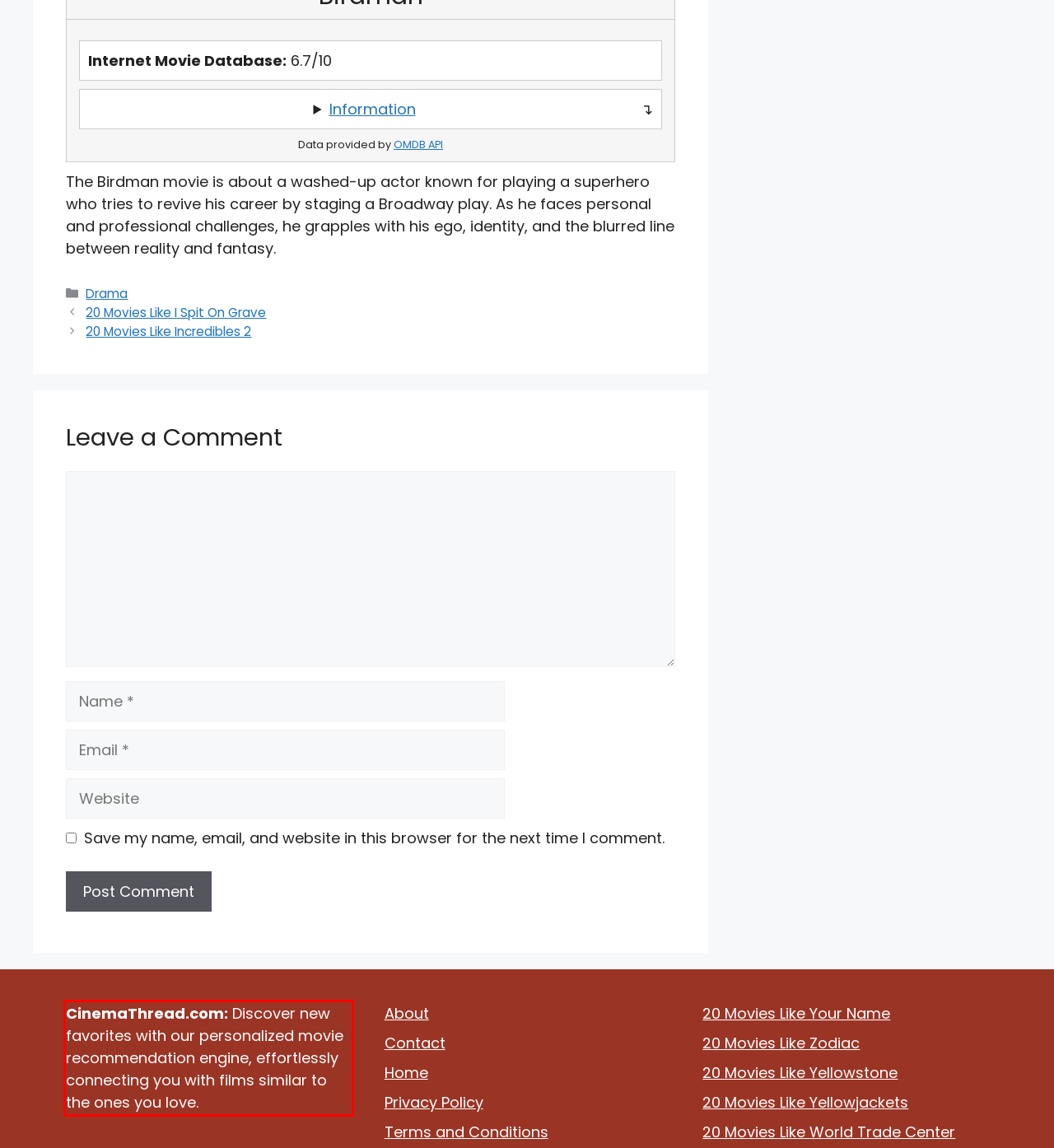You have a screenshot of a webpage with a red bounding box. Identify and extract the text content located inside the red bounding box.

CinemaThread.com: Discover new favorites with our personalized movie recommendation engine, effortlessly connecting you with films similar to the ones you love.